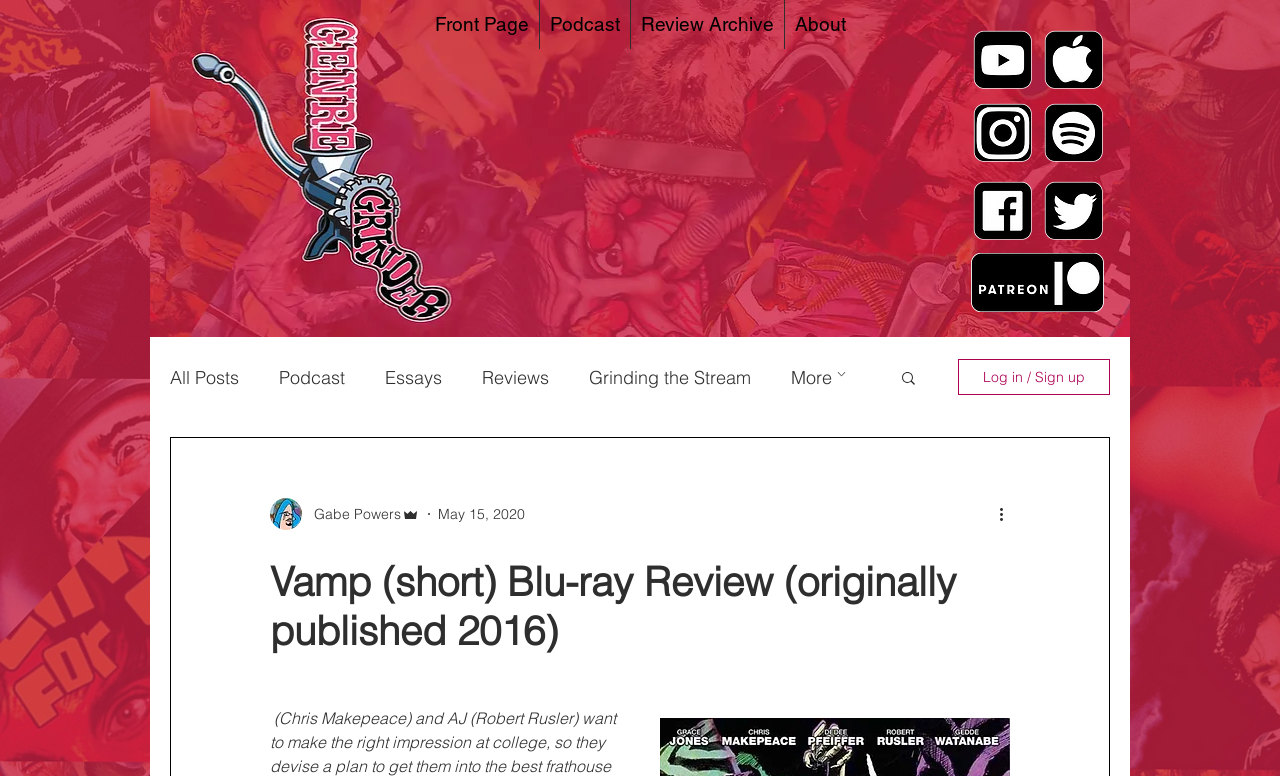Please identify the bounding box coordinates of the element's region that should be clicked to execute the following instruction: "Log in or Sign up". The bounding box coordinates must be four float numbers between 0 and 1, i.e., [left, top, right, bottom].

[0.748, 0.463, 0.867, 0.509]